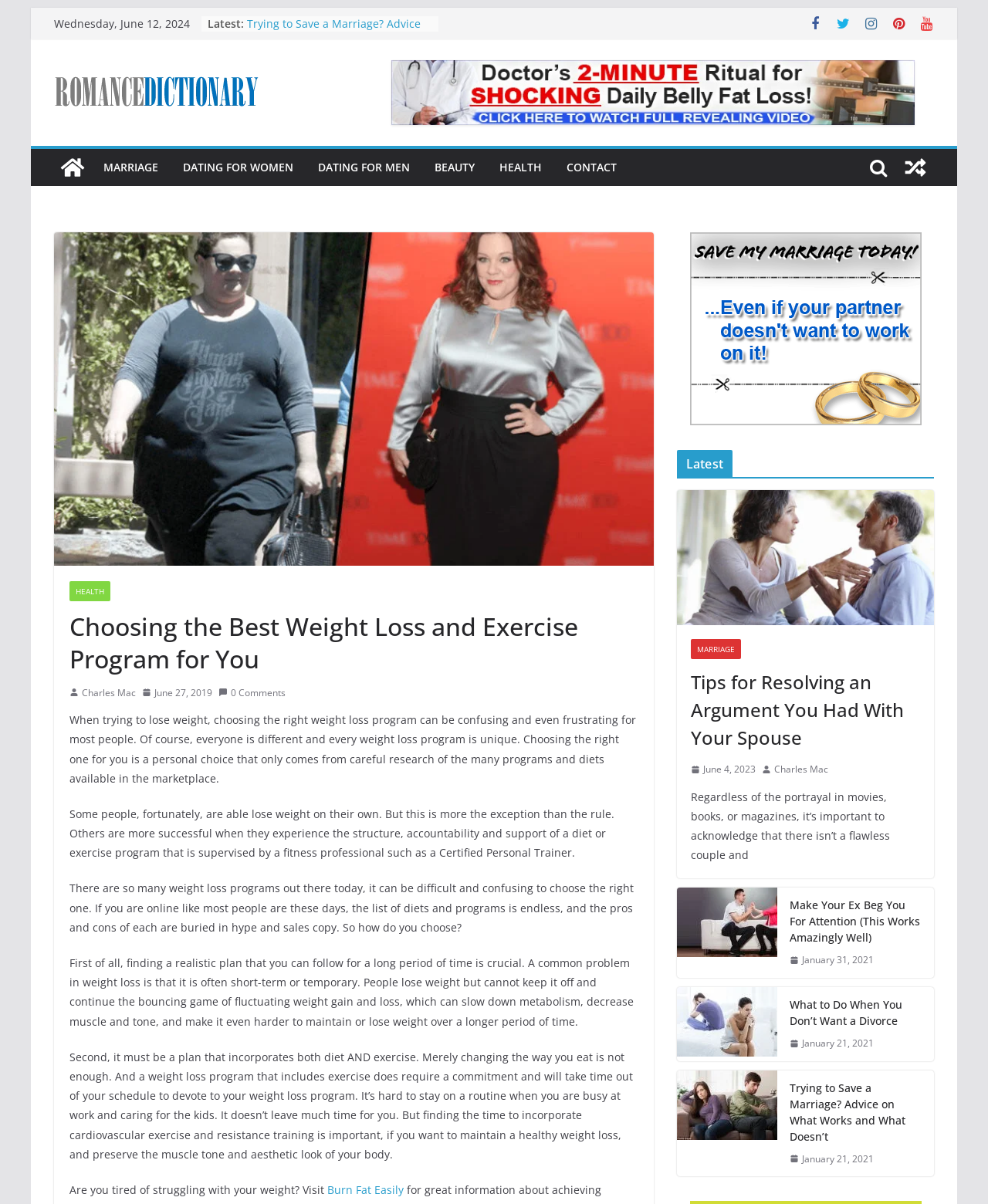Determine the bounding box for the UI element as described: "title="View a random post"". The coordinates should be represented as four float numbers between 0 and 1, formatted as [left, top, right, bottom].

[0.908, 0.124, 0.945, 0.155]